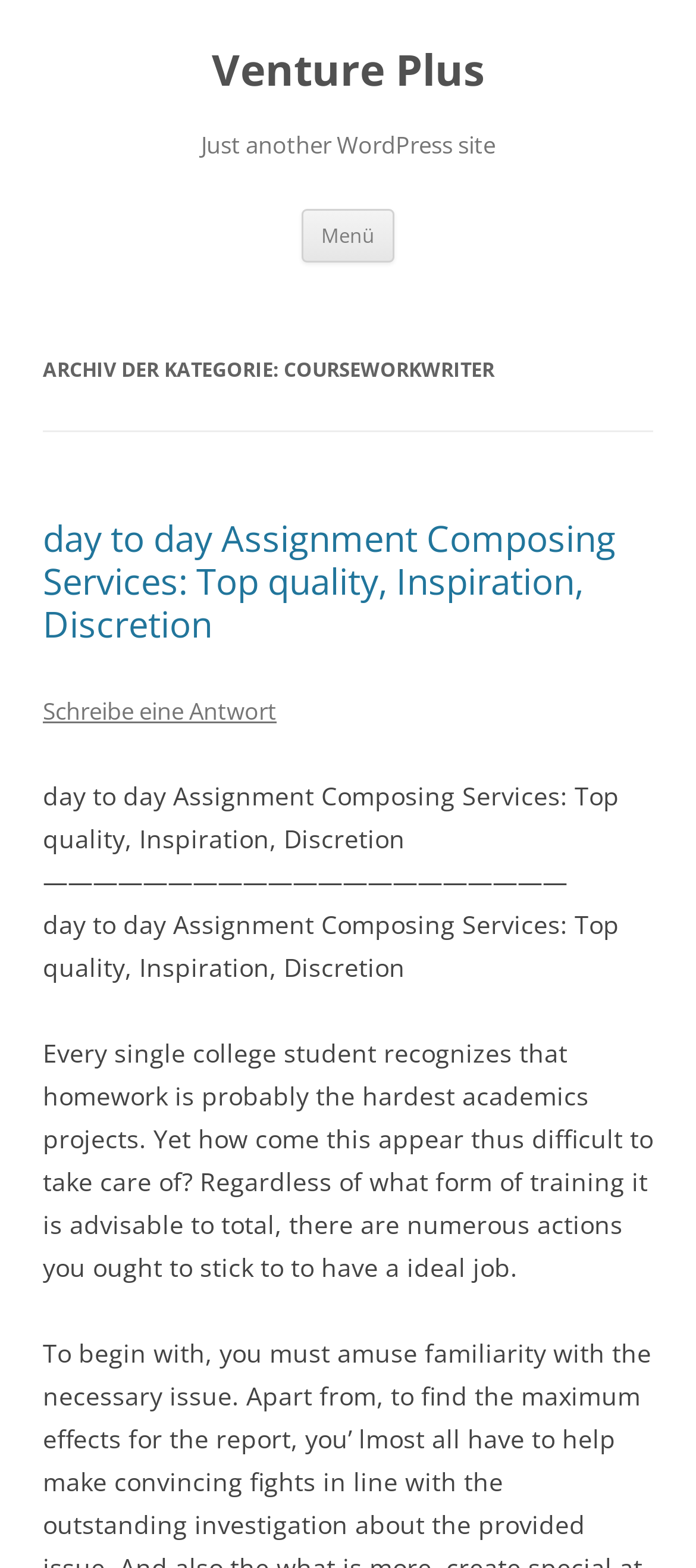Respond with a single word or short phrase to the following question: 
How many links are there in the header section?

2